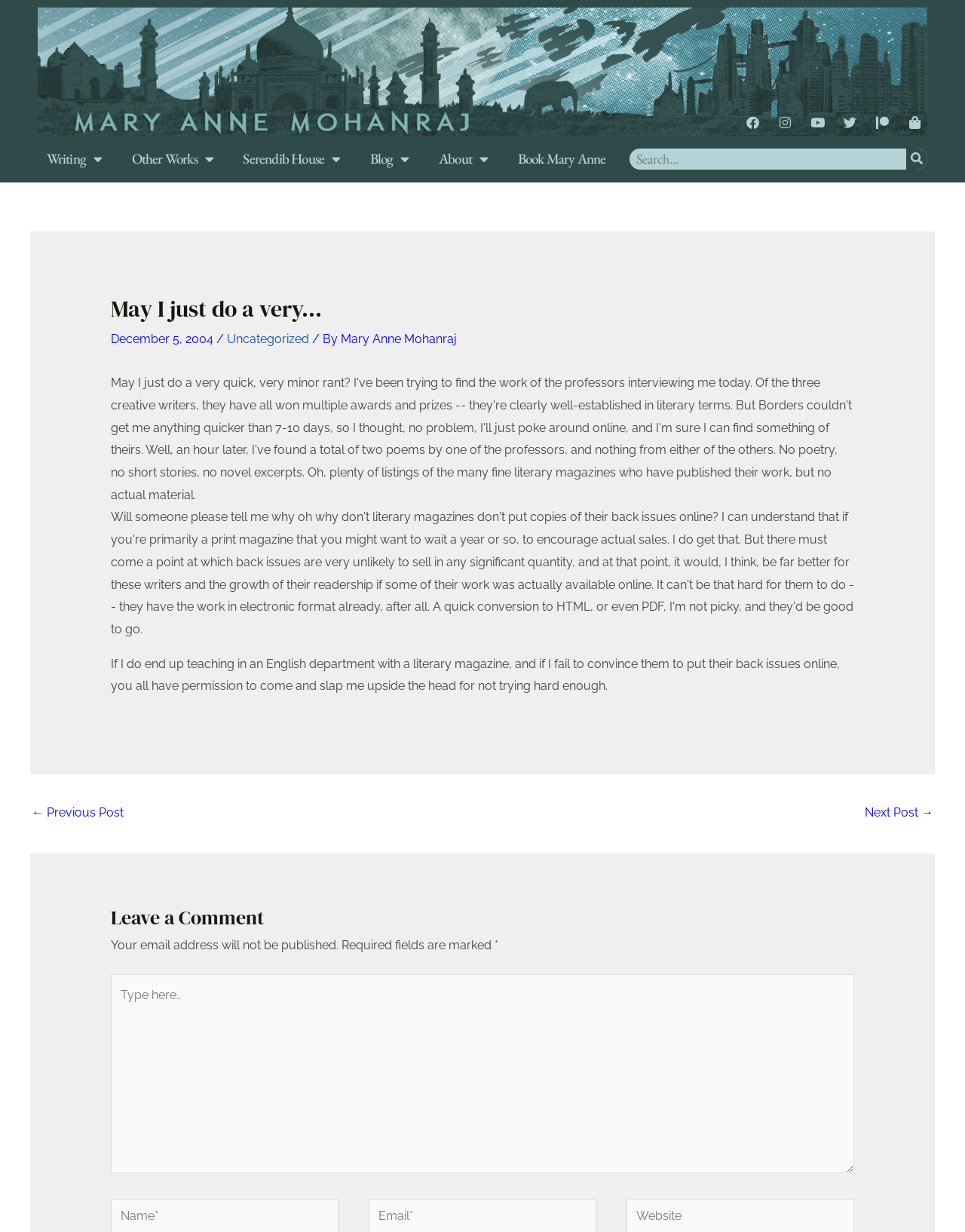Please provide a one-word or phrase answer to the question: 
What is the category of the post?

Uncategorized